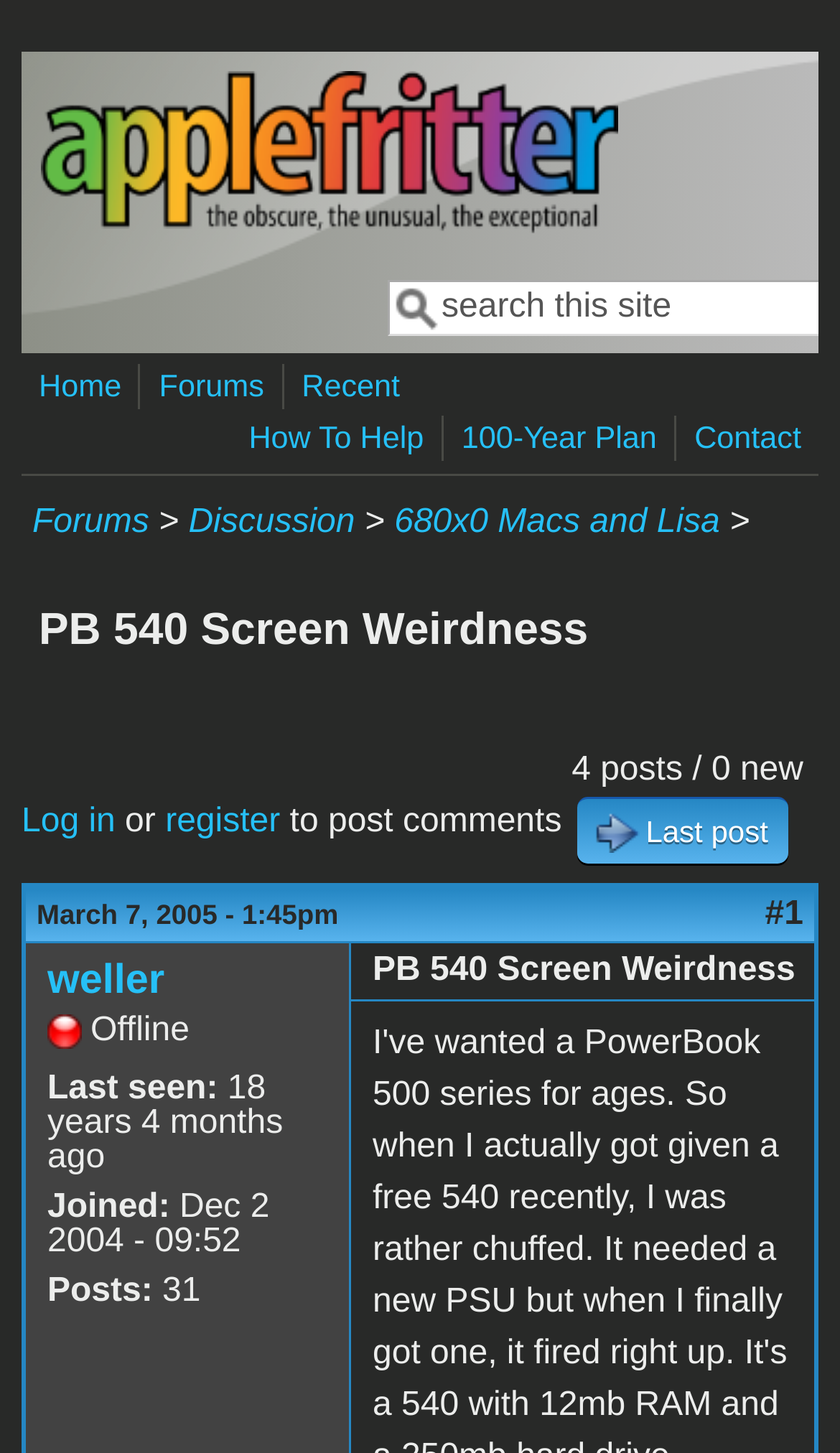What is the name of the website? Examine the screenshot and reply using just one word or a brief phrase.

Applefritter